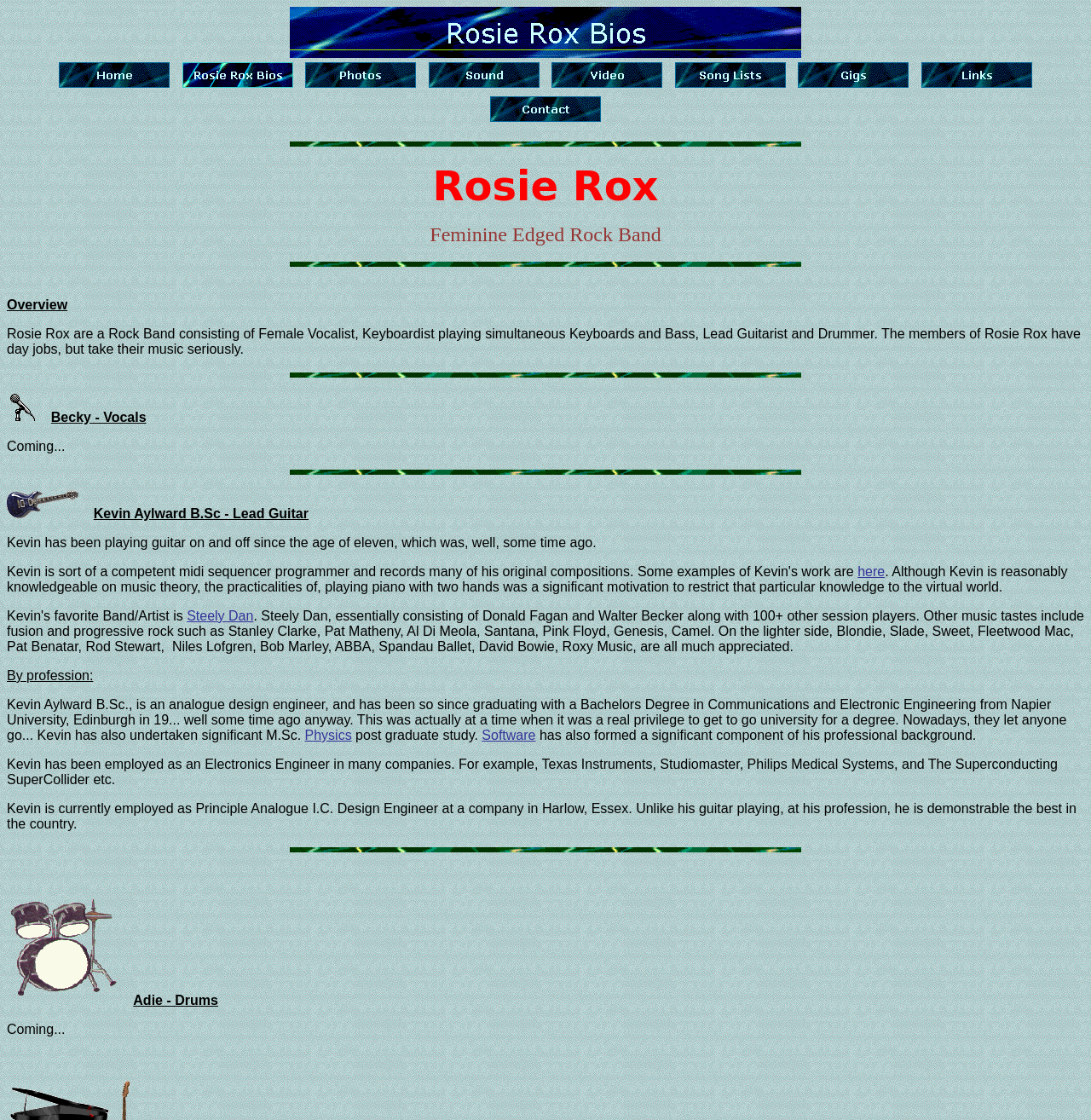Find the bounding box coordinates of the element's region that should be clicked in order to follow the given instruction: "Contact Rosie Rox". The coordinates should consist of four float numbers between 0 and 1, i.e., [left, top, right, bottom].

[0.445, 0.087, 0.555, 0.1]